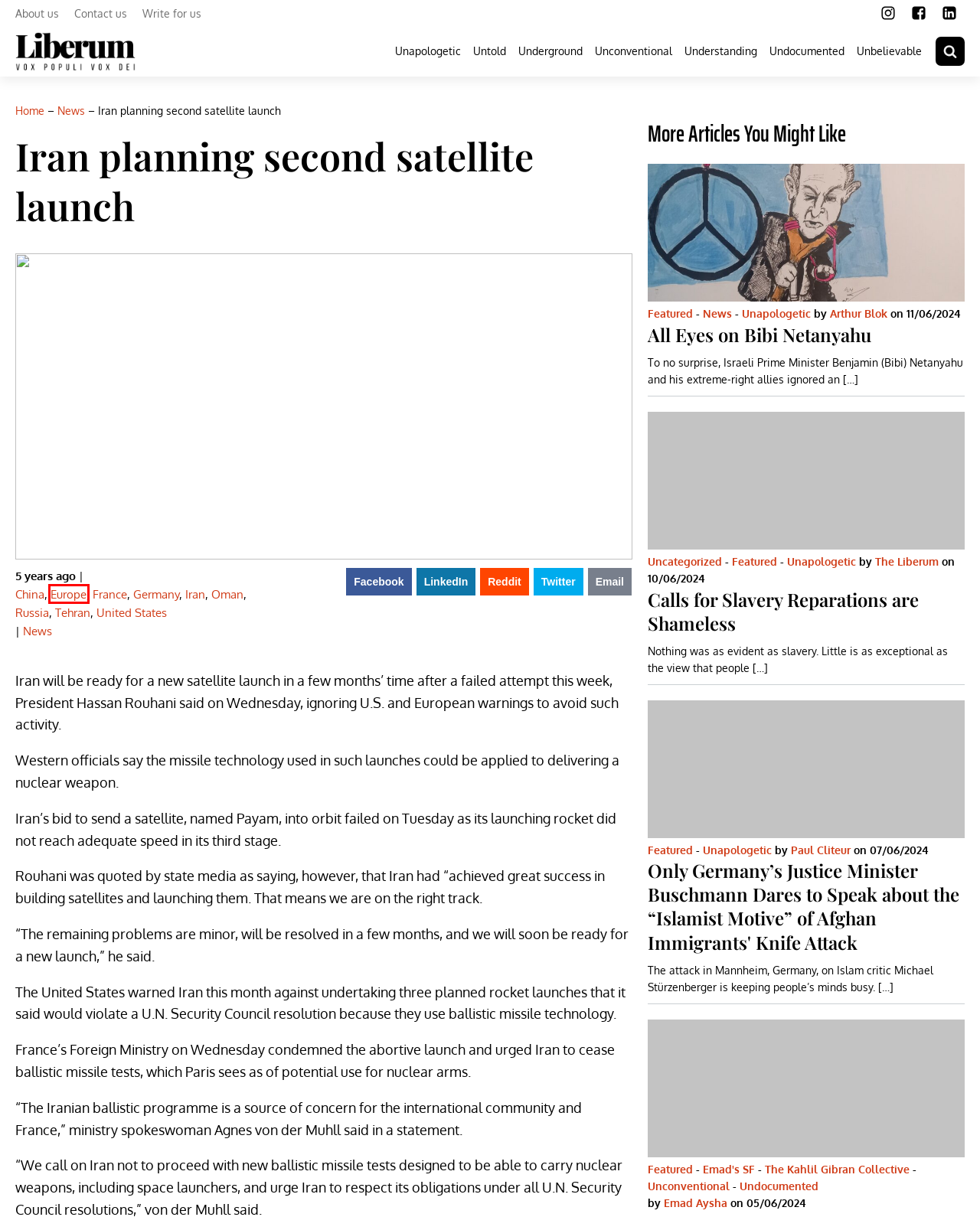You have a screenshot of a webpage with a red bounding box around a UI element. Determine which webpage description best matches the new webpage that results from clicking the element in the bounding box. Here are the candidates:
A. All Eyes on Bibi Netanyahu | The Liberum
B. Unapologetic | The Liberum
C. News | The Liberum
D. Calls for Slavery Reparations are Shameless | The Liberum
E. Paul Cliteur | The Liberum
F. Uncategorized | The Liberum
G. Submit article | The Liberum
H. Europe | The Liberum

H